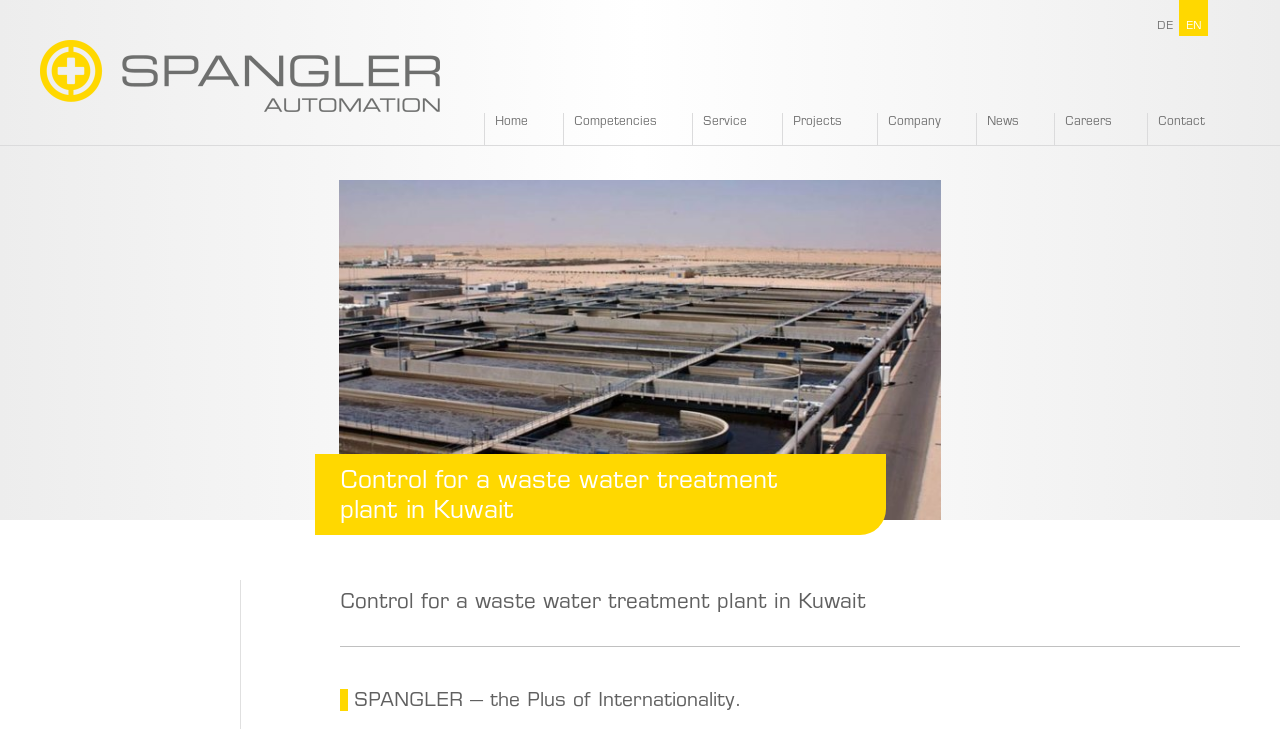What is the location of the waste water treatment plant?
Please craft a detailed and exhaustive response to the question.

The location of the waste water treatment plant can be found in the static text 'Control for a waste water treatment plant in Kuwait' and the heading 'Control for a waste water treatment plant in Kuwait'.